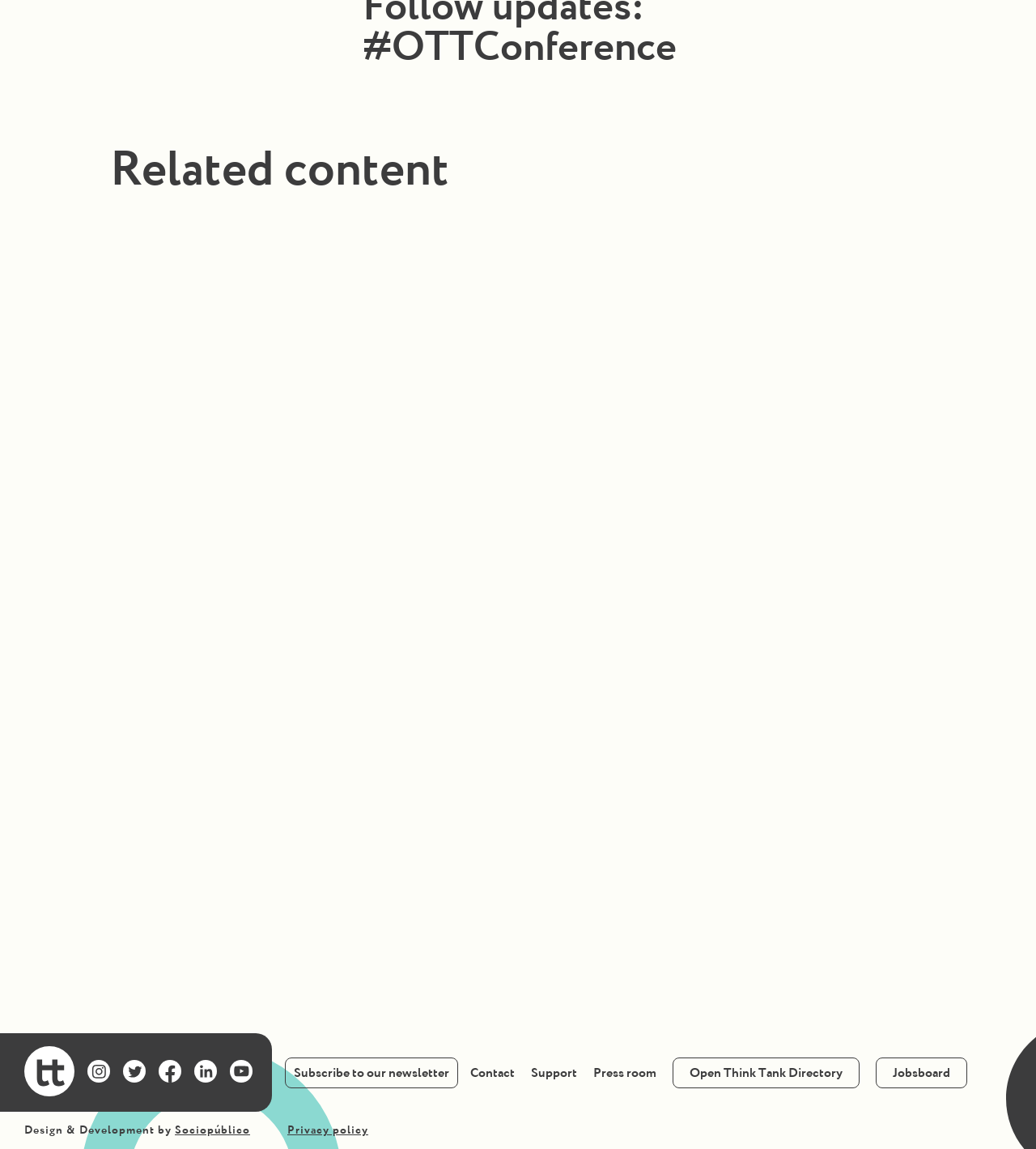Kindly determine the bounding box coordinates for the clickable area to achieve the given instruction: "Visit the Open Think Tank Directory".

[0.649, 0.92, 0.83, 0.947]